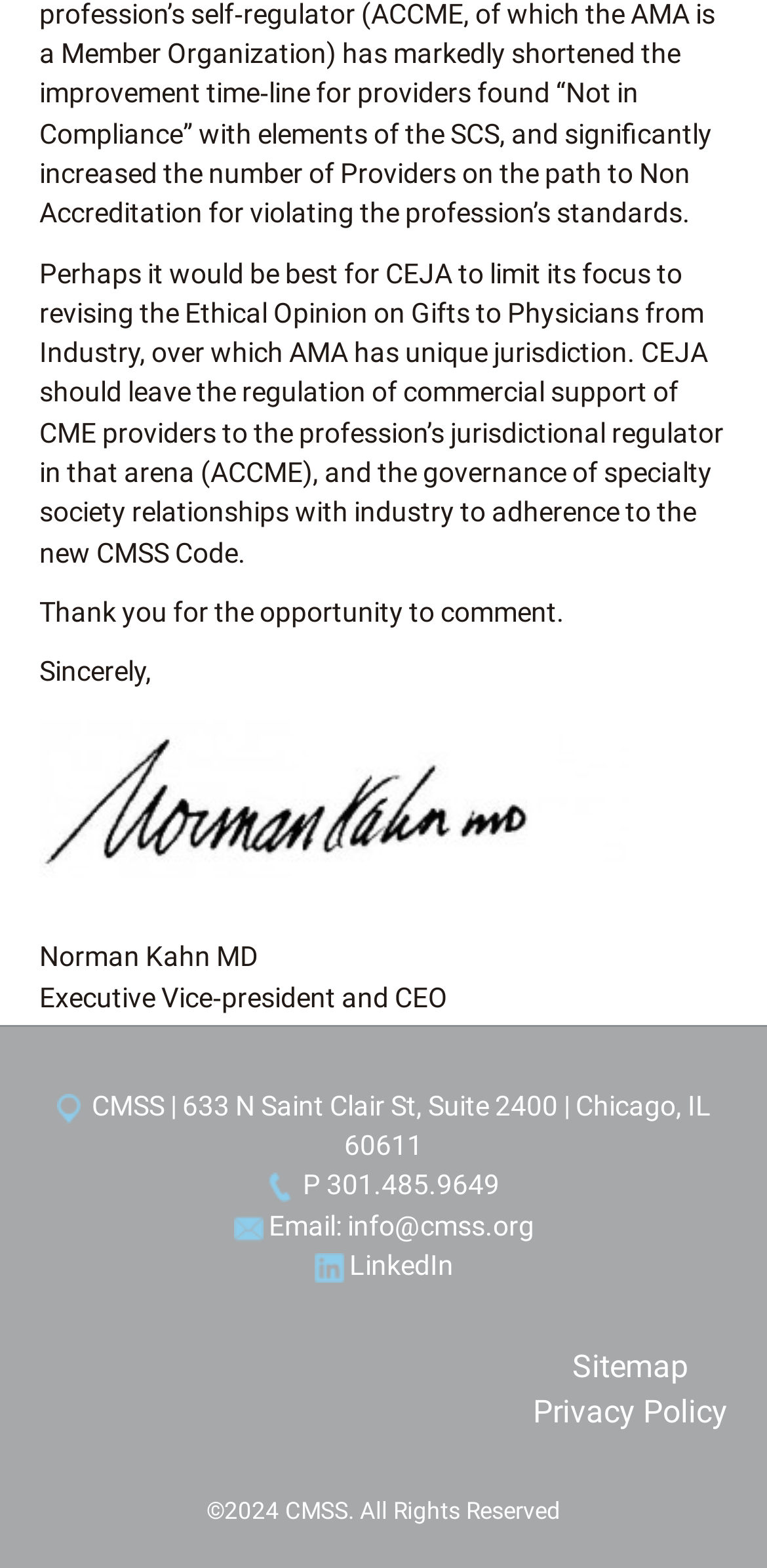Please find the bounding box for the UI element described by: "alt="Dr. Kahn Signature"".

[0.051, 0.508, 0.872, 0.528]